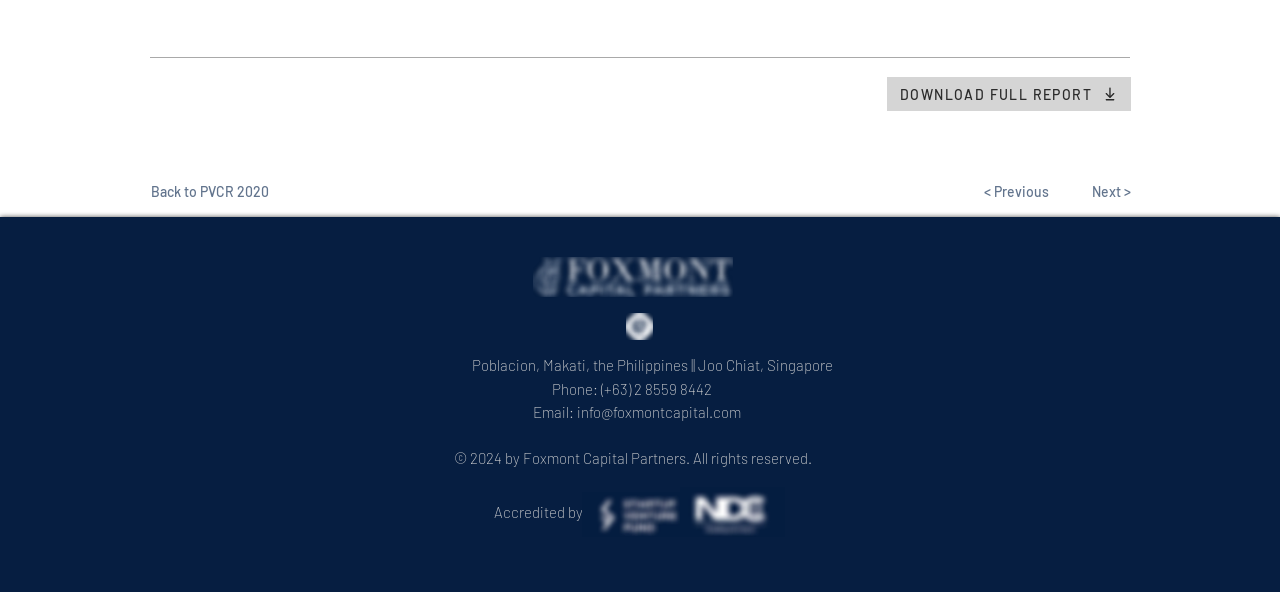Extract the bounding box of the UI element described as: "Next >".

[0.848, 0.291, 0.884, 0.358]